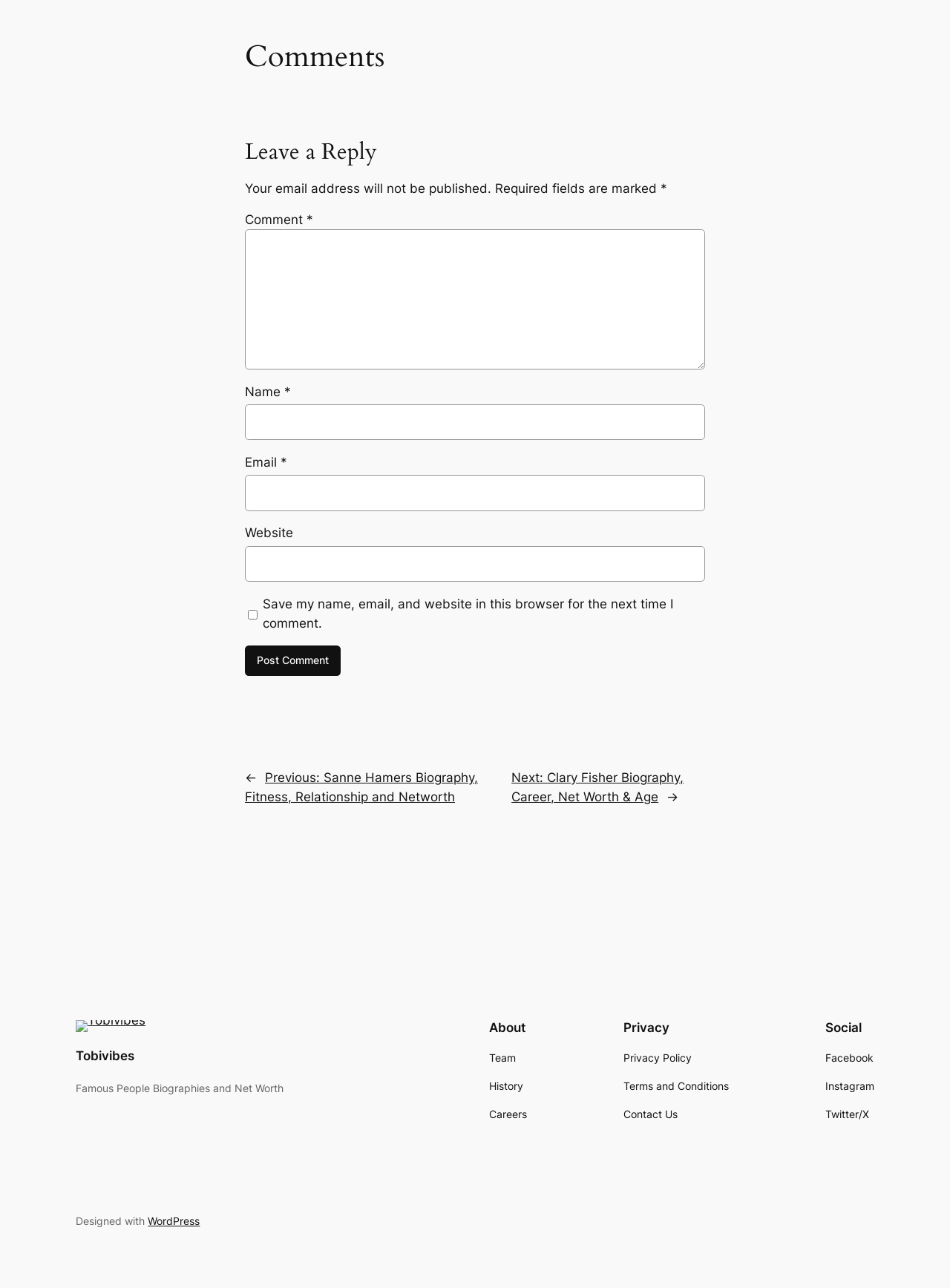Please find the bounding box coordinates in the format (top-left x, top-left y, bottom-right x, bottom-right y) for the given element description. Ensure the coordinates are floating point numbers between 0 and 1. Description: parent_node: Email * aria-describedby="email-notes" name="email"

[0.258, 0.369, 0.742, 0.397]